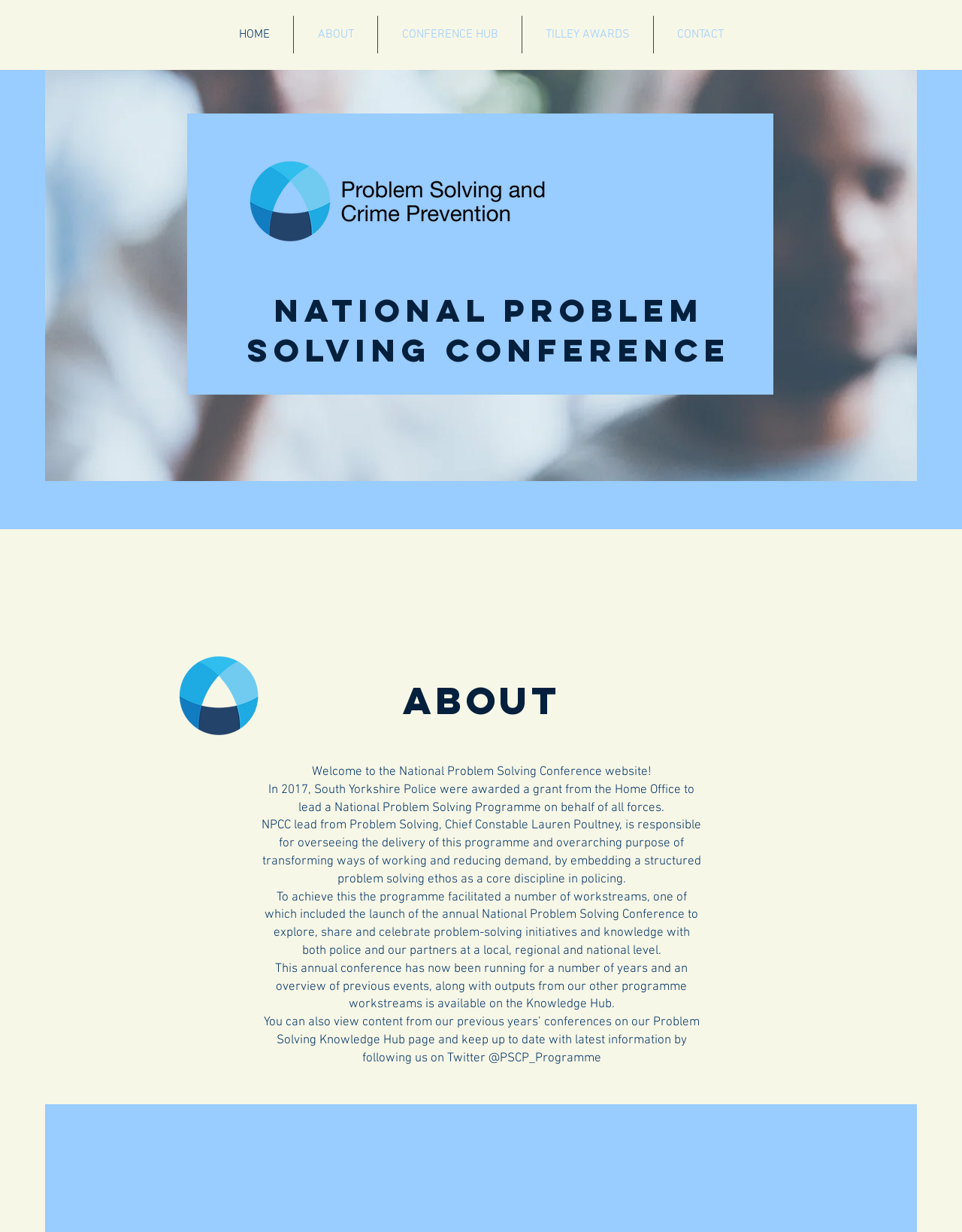Answer with a single word or phrase: 
What is the purpose of the National Problem Solving Programme?

Transforming ways of working and reducing demand